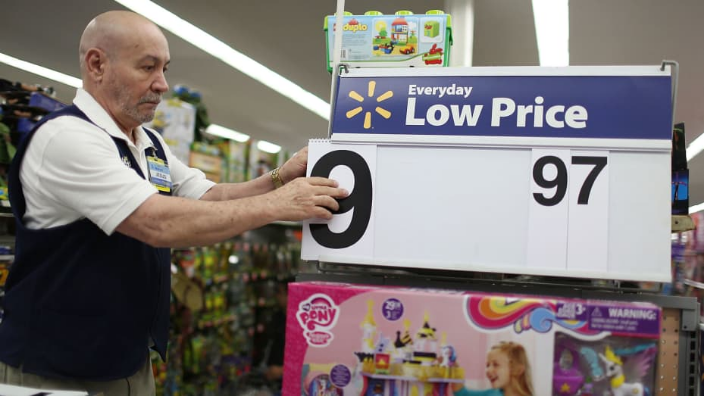What is the price being updated to?
Deliver a detailed and extensive answer to the question.

The price being updated is '$9.97', which is highlighted as an example of Walmart's commitment to everyday affordability.